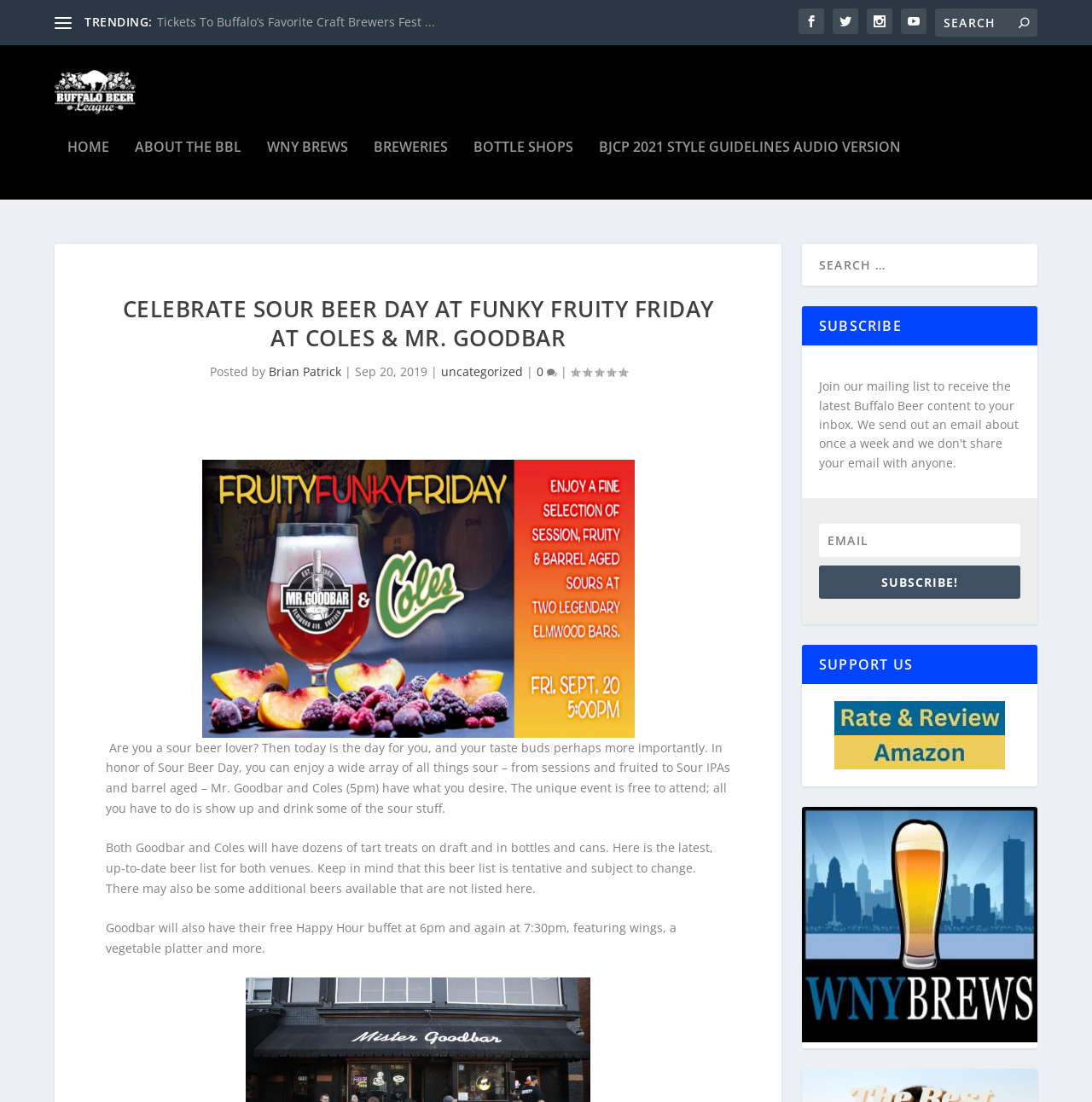Generate the text content of the main headline of the webpage.

CELEBRATE SOUR BEER DAY AT FUNKY FRUITY FRIDAY AT COLES & MR. GOODBAR